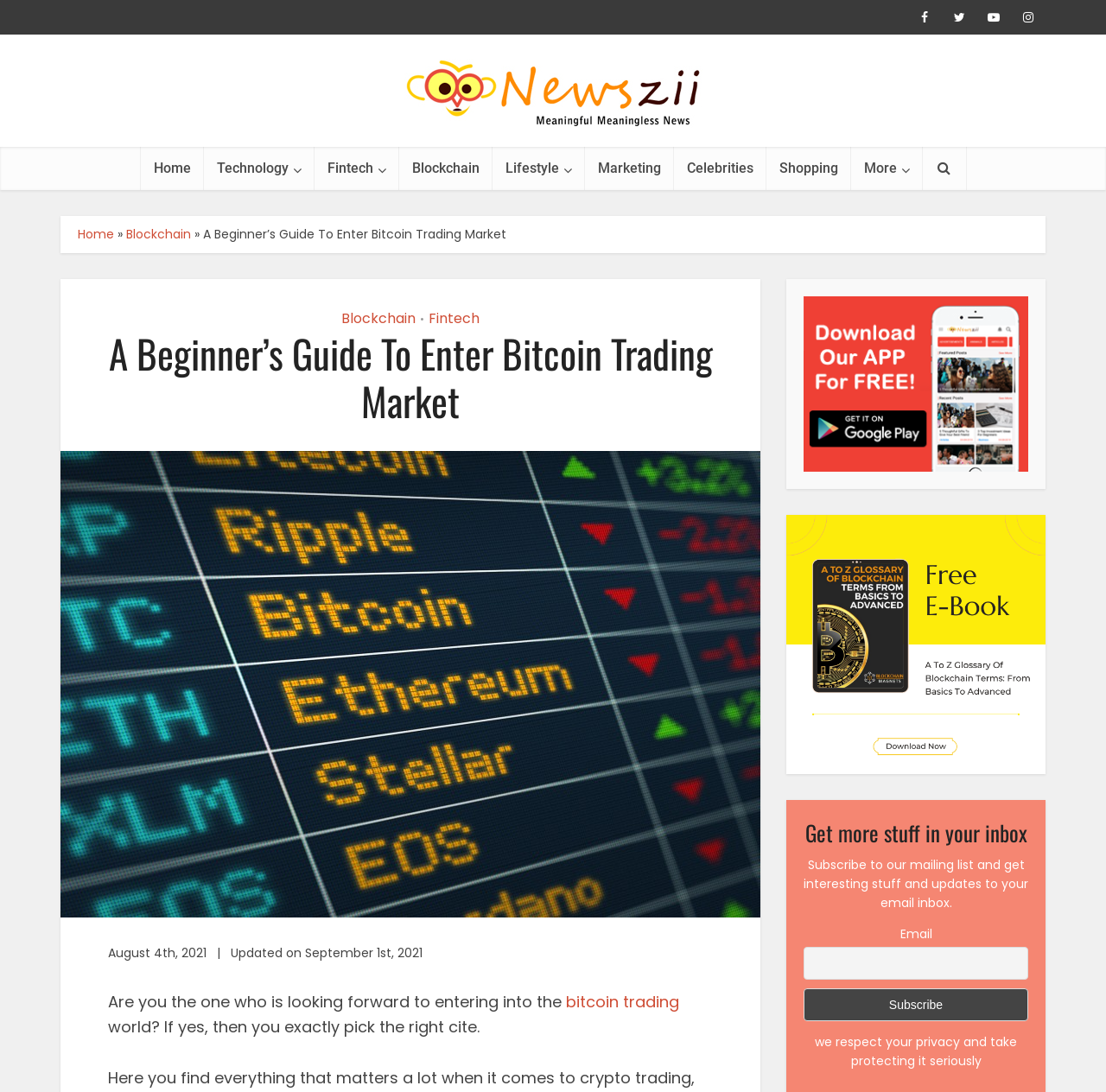Please find the bounding box coordinates (top-left x, top-left y, bottom-right x, bottom-right y) in the screenshot for the UI element described as follows: parent_node: Email name="ne"

[0.727, 0.867, 0.93, 0.897]